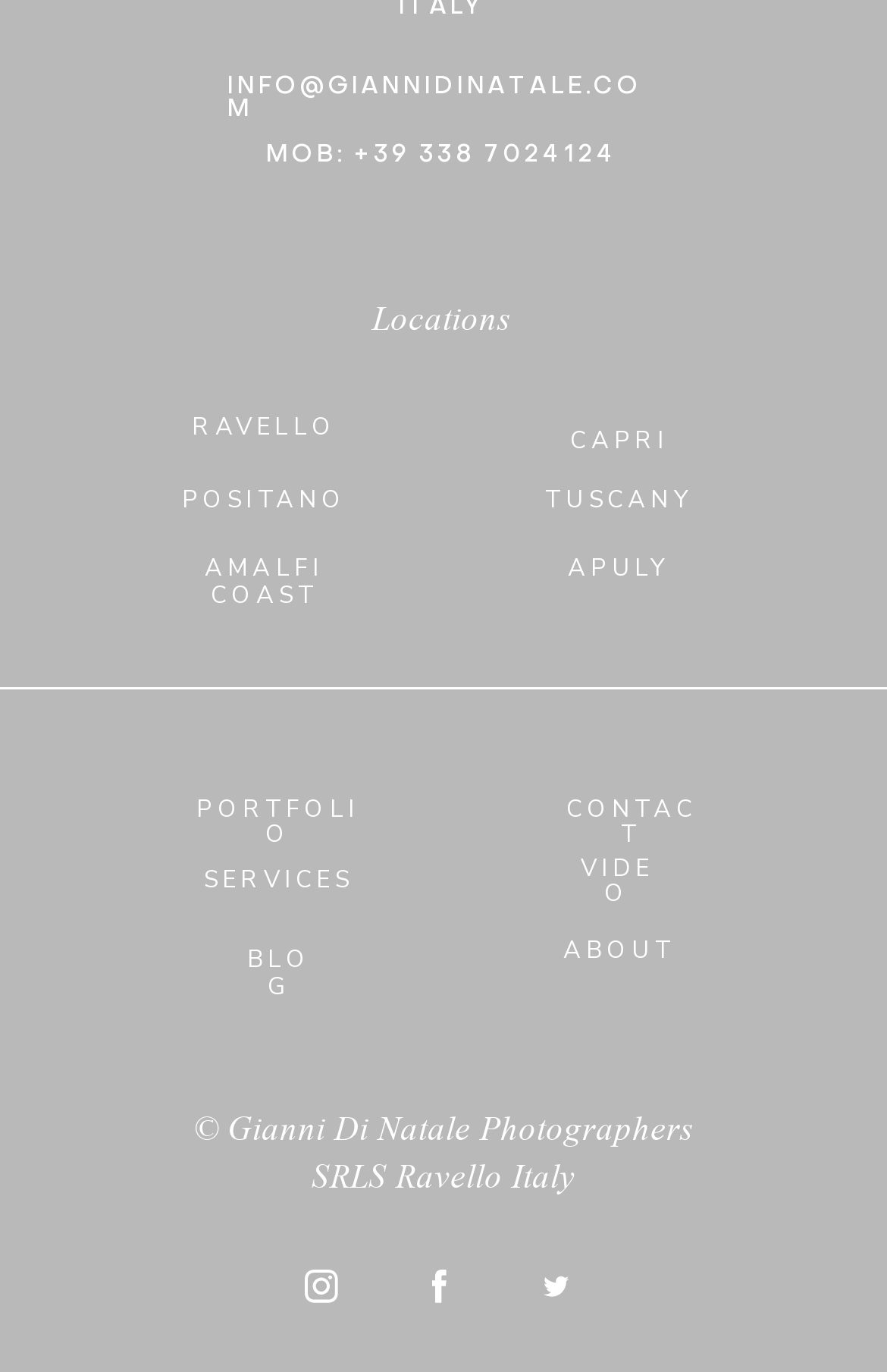How many locations are listed?
Based on the image, answer the question with a single word or brief phrase.

6